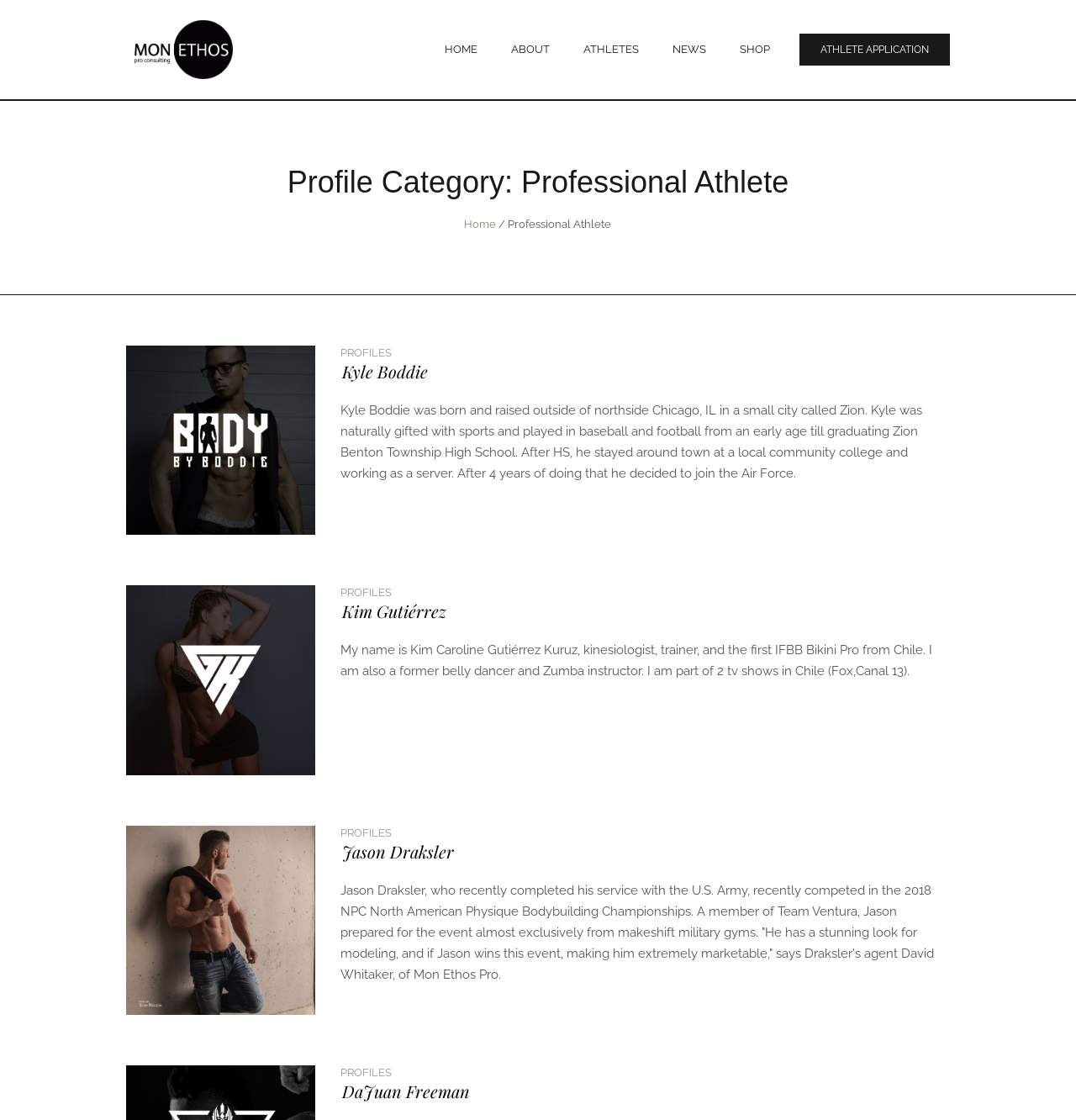Locate the bounding box coordinates of the area you need to click to fulfill this instruction: 'View Kyle Boddie's profile'. The coordinates must be in the form of four float numbers ranging from 0 to 1: [left, top, right, bottom].

[0.117, 0.309, 0.293, 0.478]